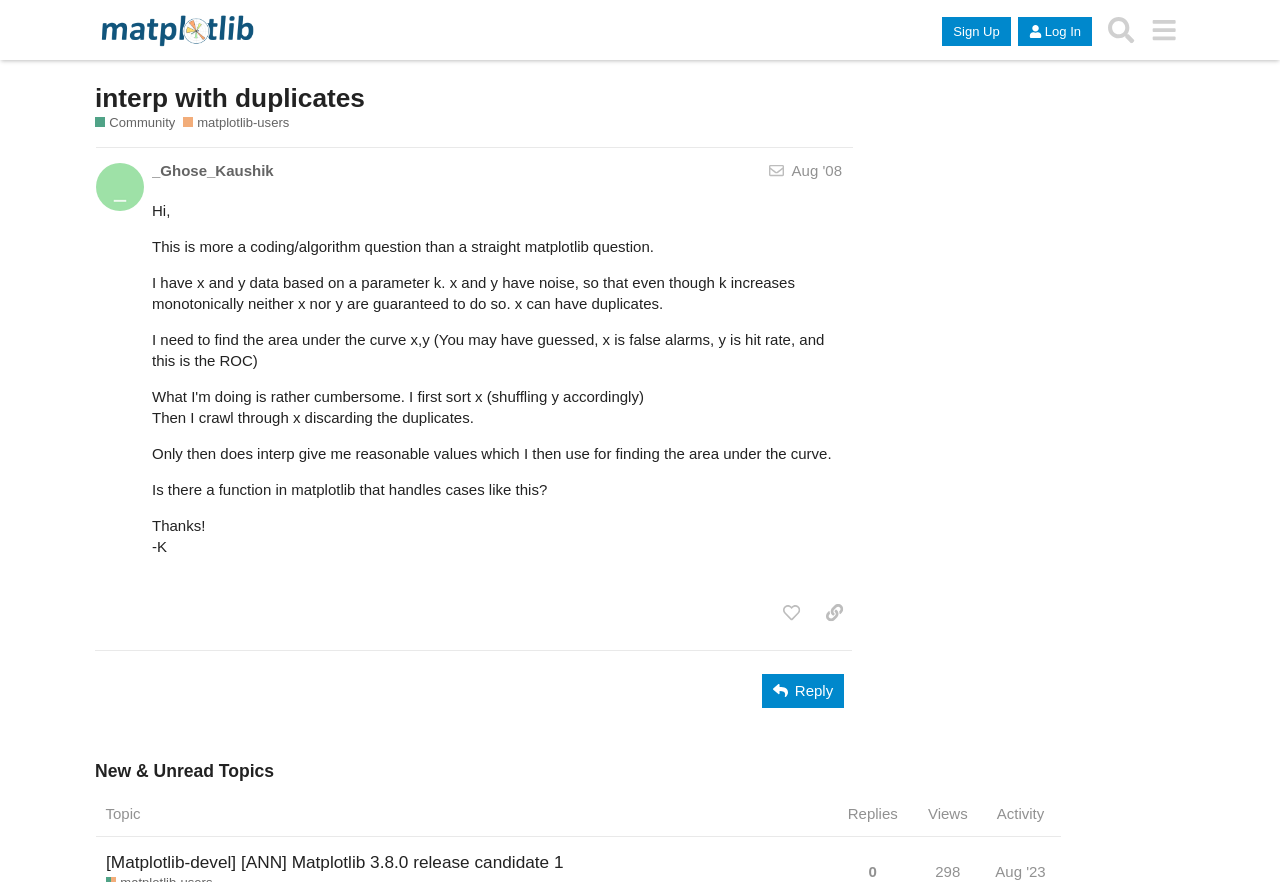Determine the bounding box coordinates for the clickable element required to fulfill the instruction: "Like the post". Provide the coordinates as four float numbers between 0 and 1, i.e., [left, top, right, bottom].

[0.604, 0.676, 0.633, 0.715]